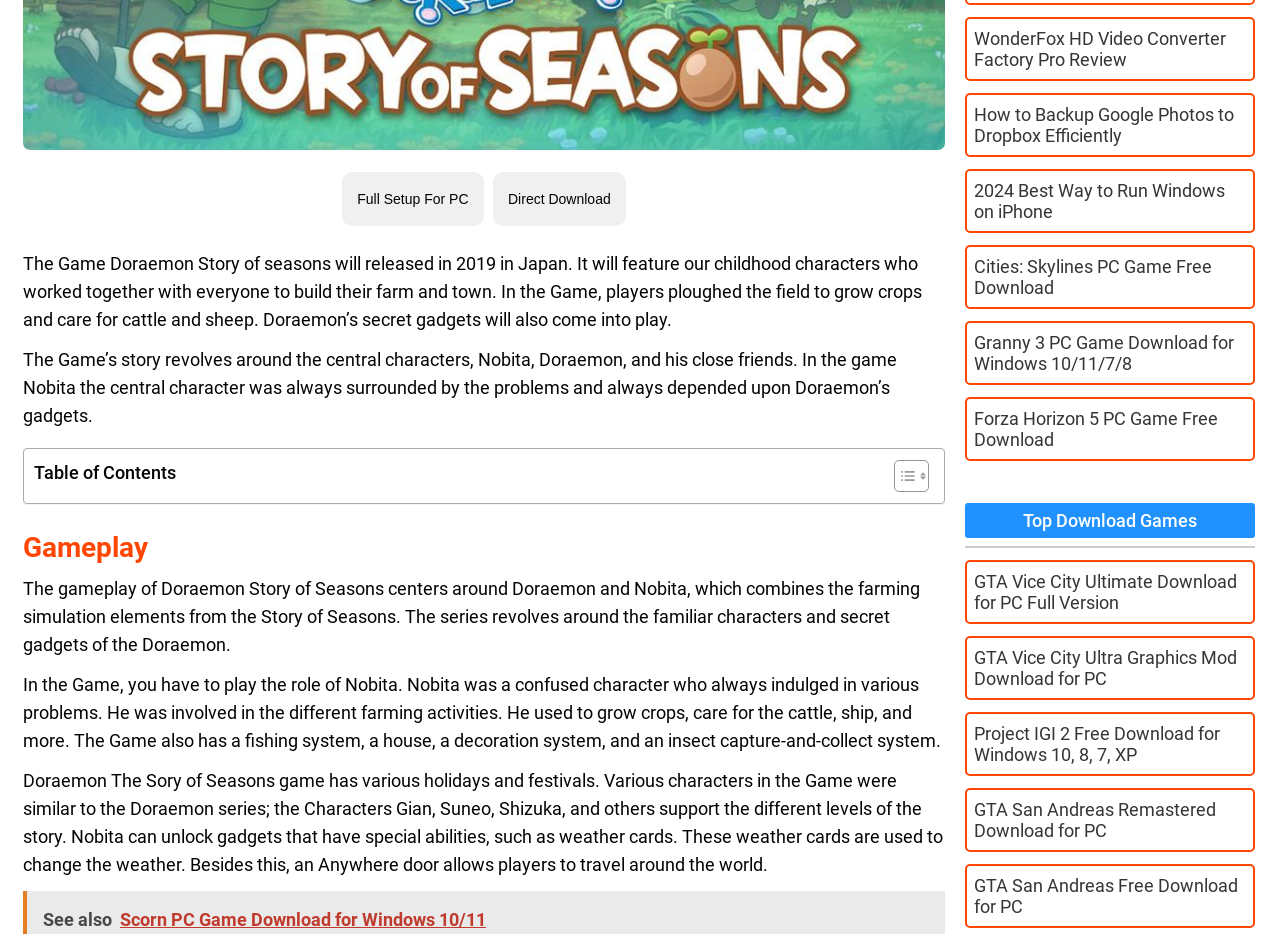Find and provide the bounding box coordinates for the UI element described with: "Welcome".

None